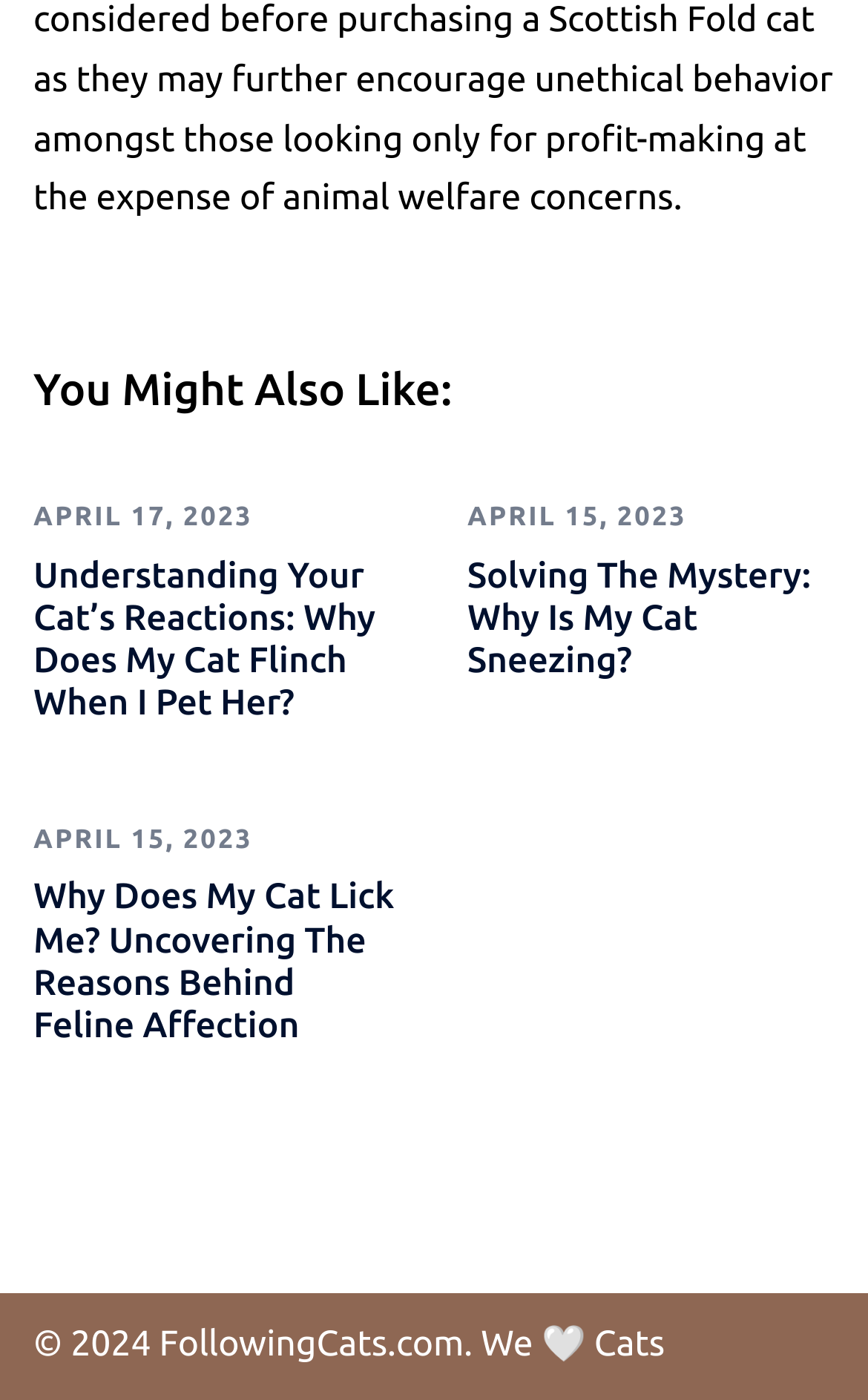How many columns are in the layout table?
Based on the image, provide your answer in one word or phrase.

1